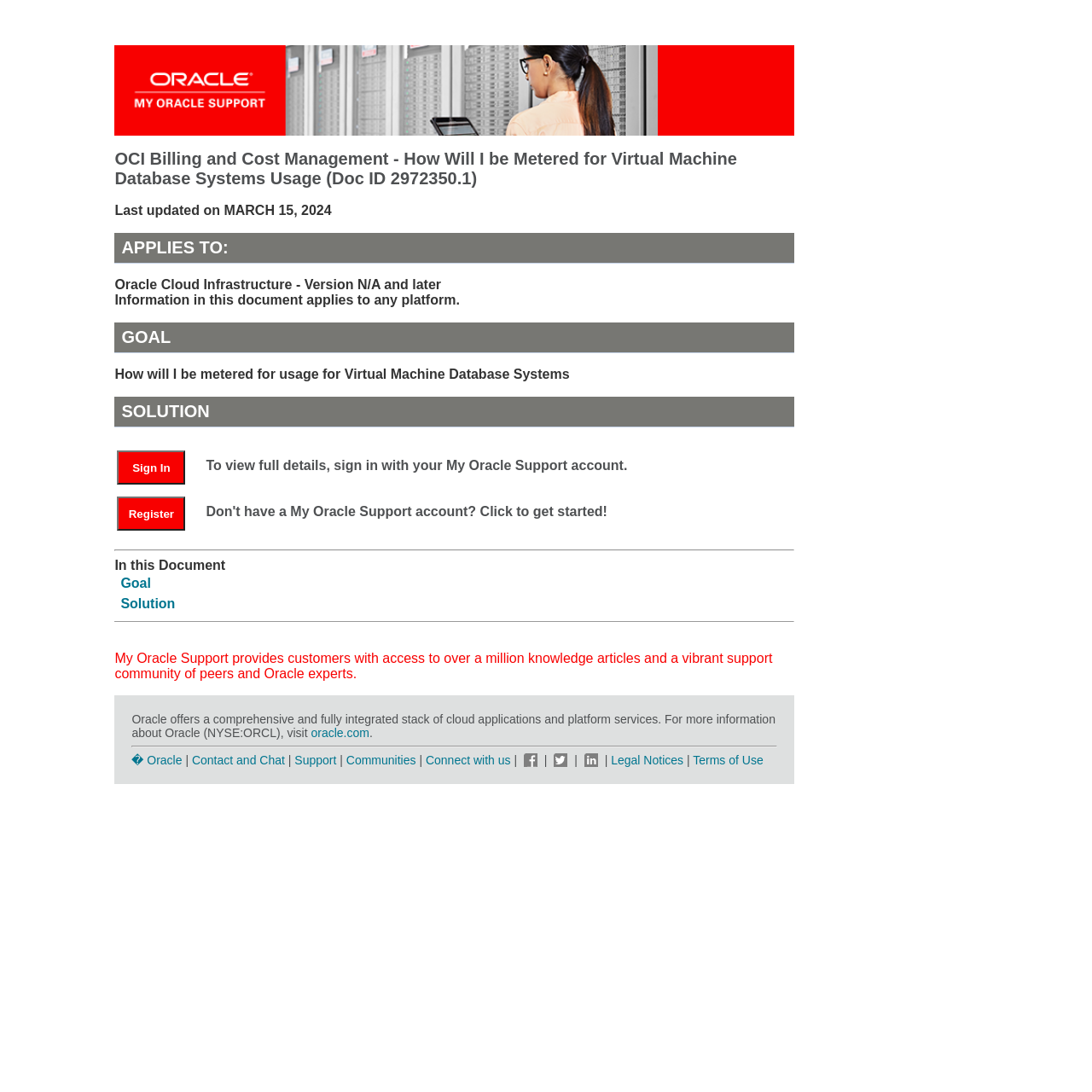Describe all significant elements and features of the webpage.

This webpage is about Oracle Cloud Infrastructure's billing and cost management for virtual machine database systems usage. At the top, there is a banner with the title "OCI Billing and Cost Management - How Will I be Metered for Virtual Machine Database Systems Usage" and a "My Oracle Support Banner" image. Below the banner, there is a heading with the same title as the webpage, followed by the last updated date, "MARCH 15, 2024".

The main content of the webpage is divided into sections, including "APPLIES TO:", "GOAL", and "SOLUTION". The "APPLIES TO:" section specifies that the information applies to Oracle Cloud Infrastructure - Version N/A and later. The "GOAL" section asks how one will be metered for usage for Virtual Machine Database Systems. The "SOLUTION" section provides a table with two rows, each containing a button to sign in or register with My Oracle Support account.

Below the main content, there is a horizontal separator, followed by a section titled "In this Document" with links to "Goal" and "Solution". Another horizontal separator separates this section from the footer, which contains links to Oracle's website, contact and chat, support, communities, and social media platforms like Facebook, Twitter, and LinkedIn. There are also links to legal notices and terms of use at the bottom.